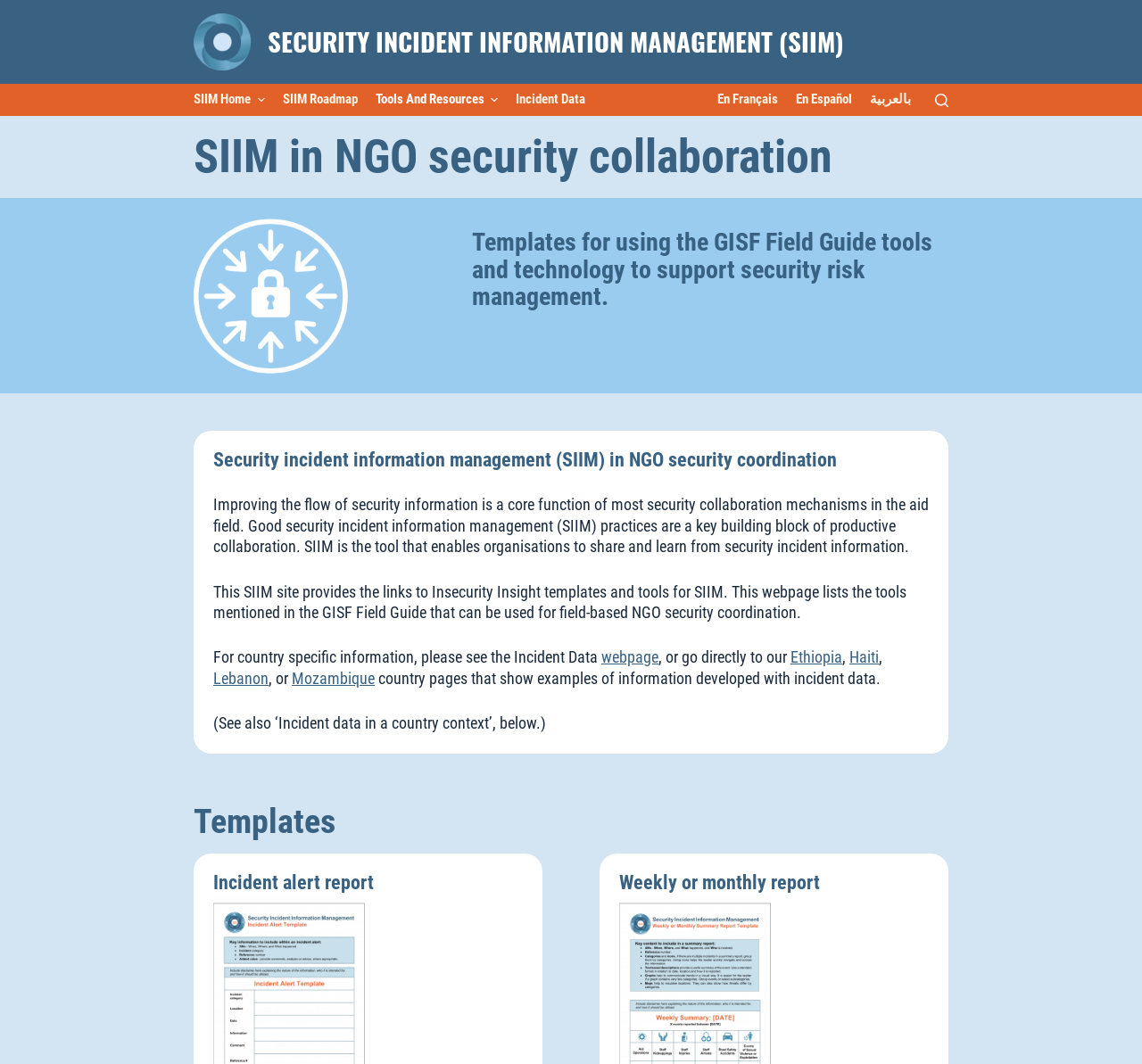What is the purpose of SIIM?
Please provide an in-depth and detailed response to the question.

According to the webpage, SIIM stands for Security Incident Information Management, which is a tool that enables organizations to share and learn from security incident information. This is mentioned in the static text element with the bounding box coordinate of [0.187, 0.466, 0.813, 0.522].